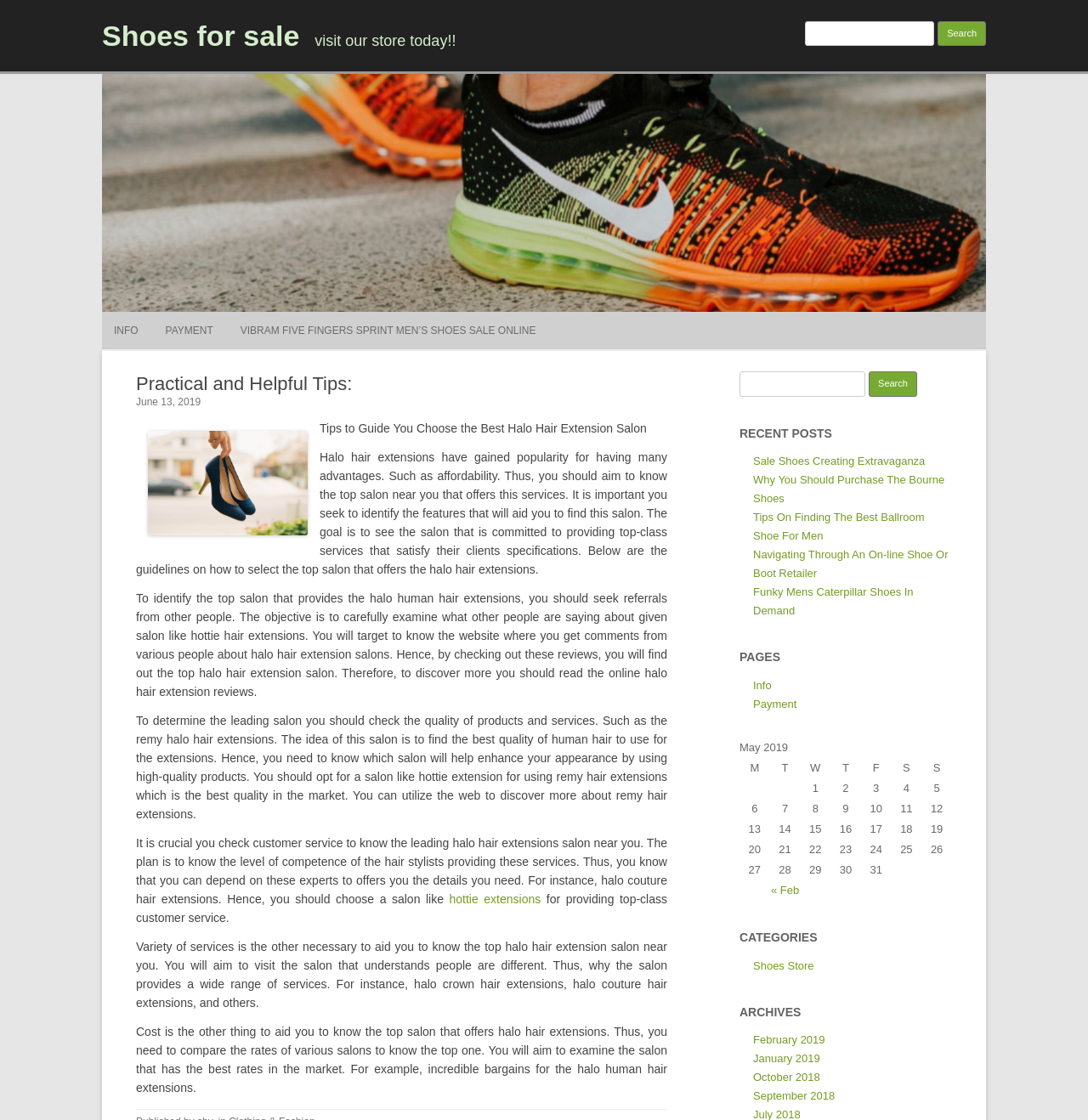Determine the bounding box coordinates of the clickable element to complete this instruction: "Check recent posts". Provide the coordinates in the format of four float numbers between 0 and 1, [left, top, right, bottom].

[0.68, 0.375, 0.875, 0.399]